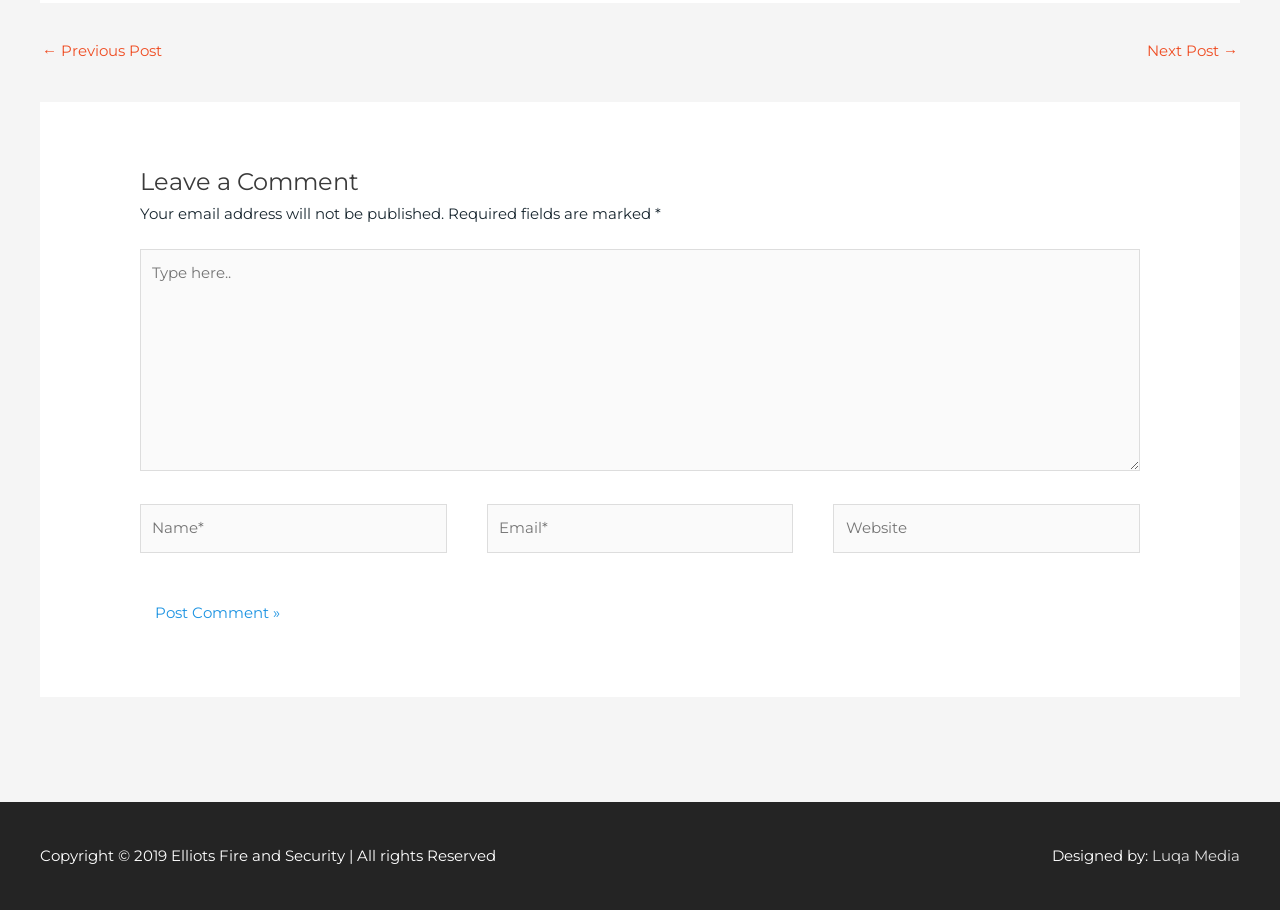Respond with a single word or phrase for the following question: 
What is required to post a comment?

Name and email